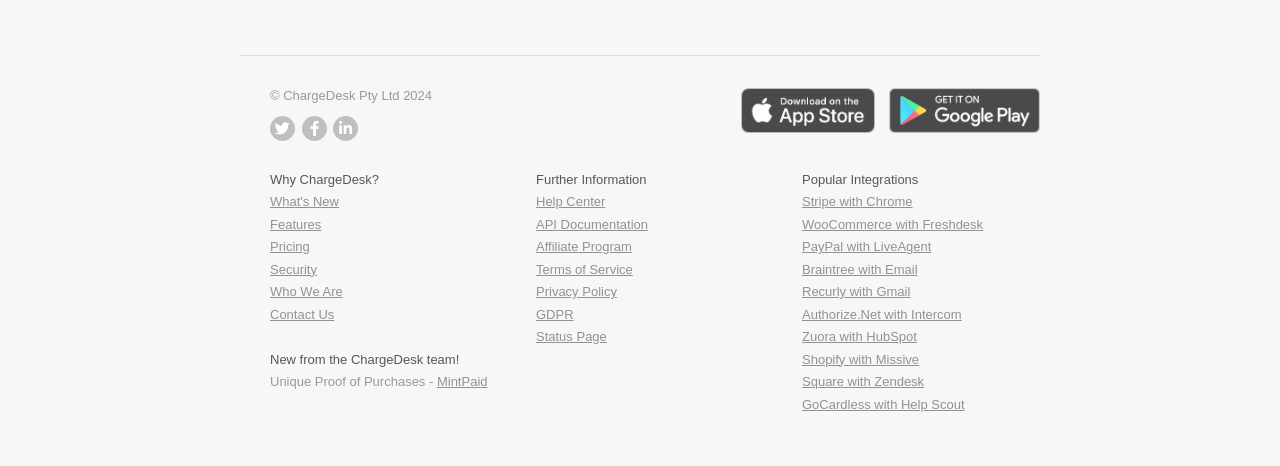Specify the bounding box coordinates of the region I need to click to perform the following instruction: "Visit Help Center". The coordinates must be four float numbers in the range of 0 to 1, i.e., [left, top, right, bottom].

[0.419, 0.416, 0.473, 0.448]